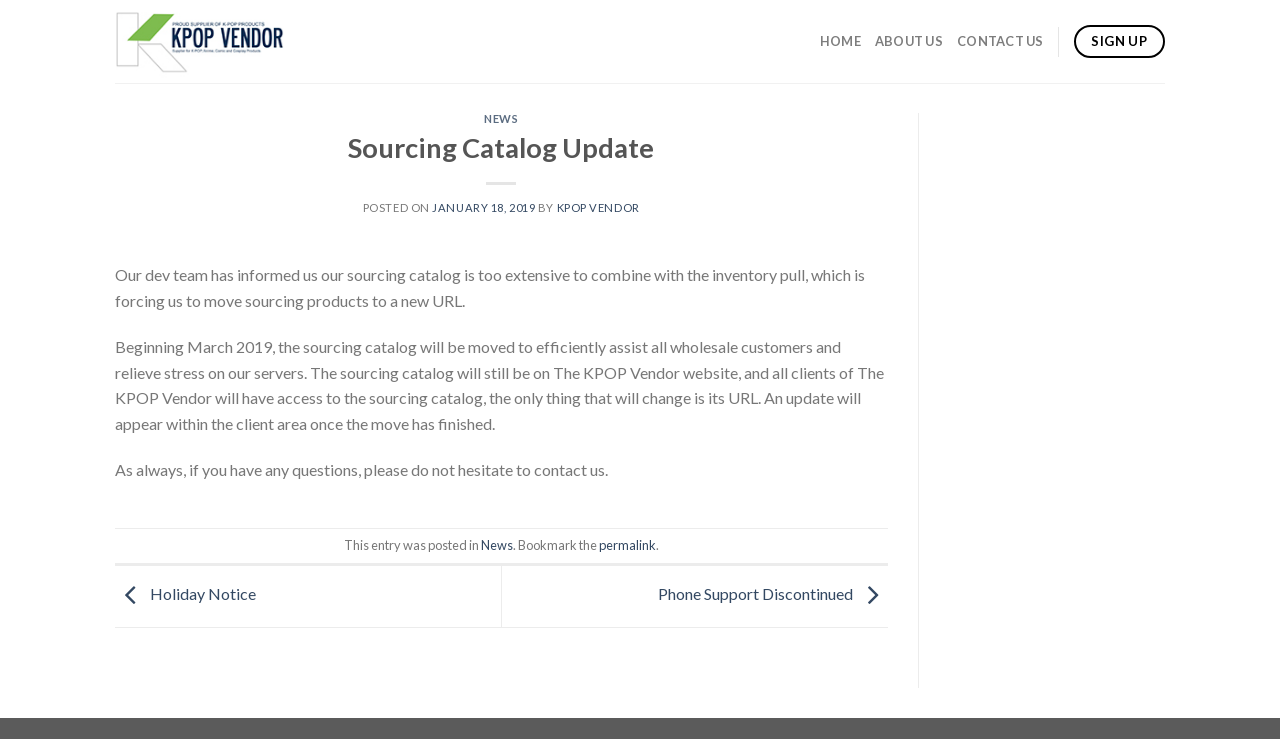Find the bounding box coordinates for the element described here: "January 18, 2019October 13, 2019".

[0.338, 0.272, 0.418, 0.289]